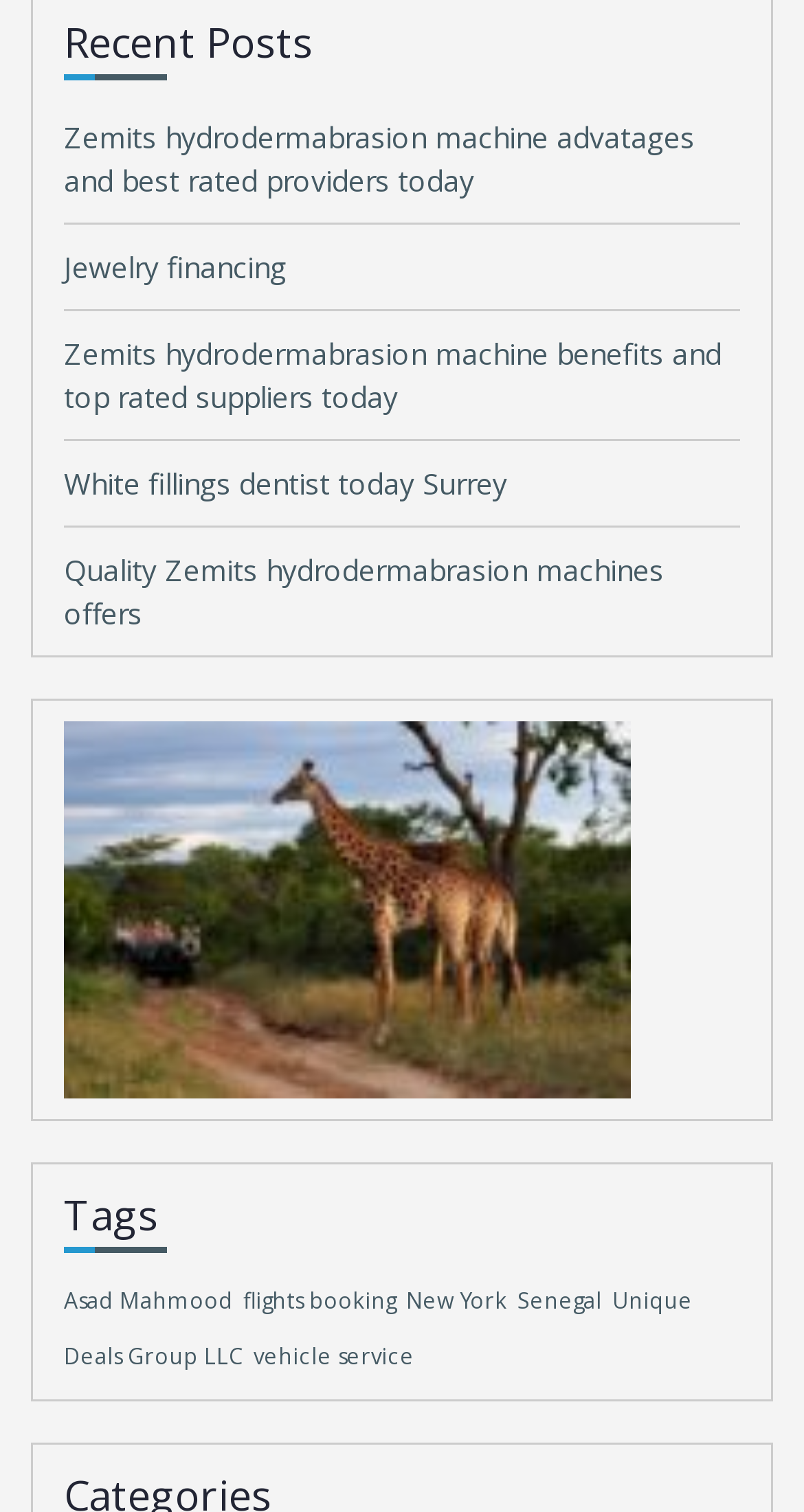Specify the bounding box coordinates of the area to click in order to execute this command: 'Read NATIONAL NEWS'. The coordinates should consist of four float numbers ranging from 0 to 1, and should be formatted as [left, top, right, bottom].

None